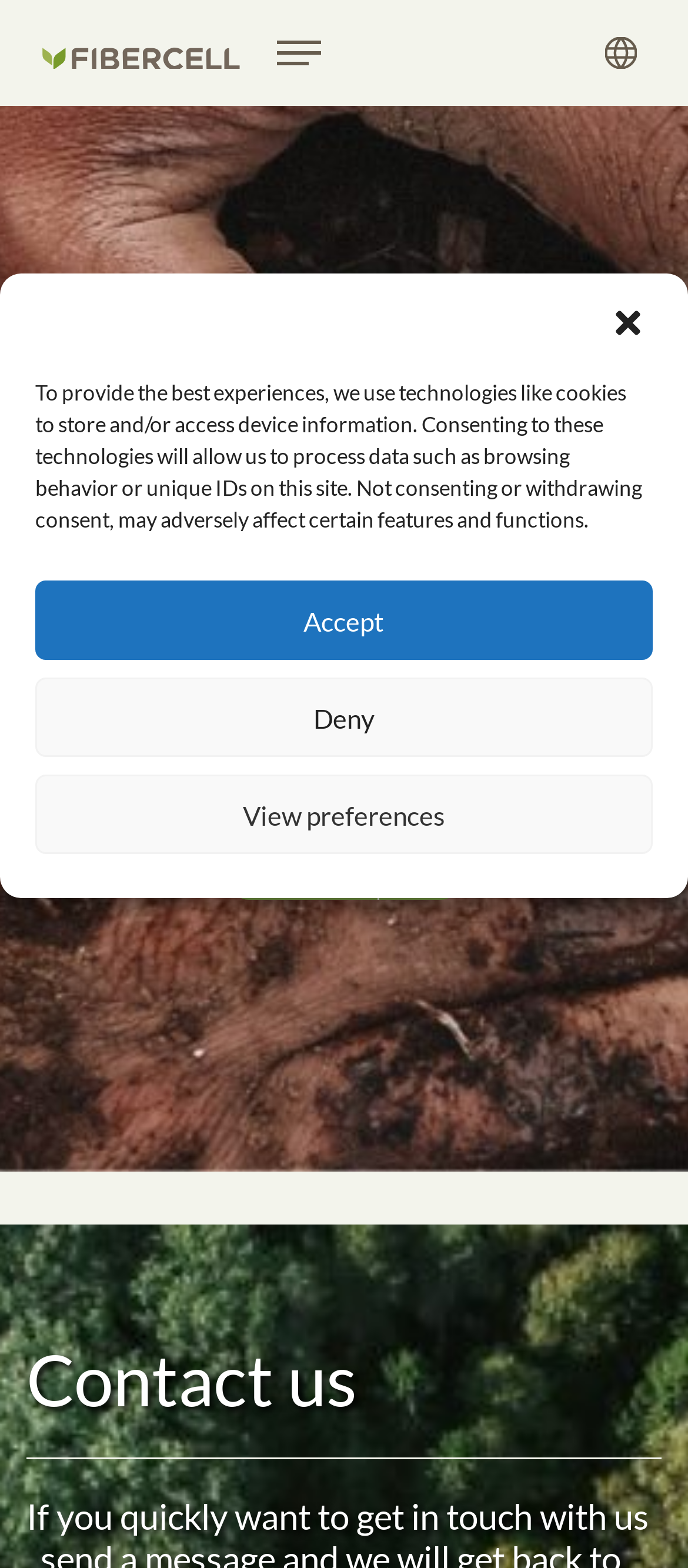What is the company name mentioned on the page?
Based on the visual, give a brief answer using one word or a short phrase.

Fibercell